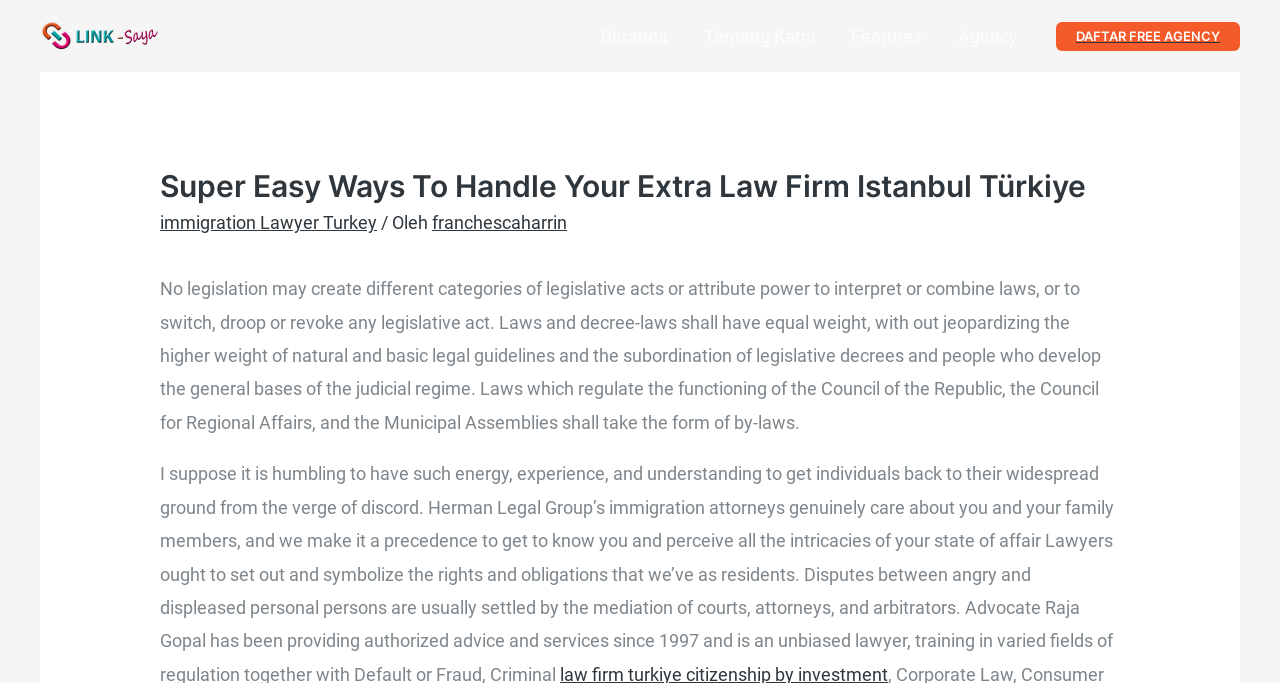Reply to the question with a single word or phrase:
What is the name of the law firm?

Not specified